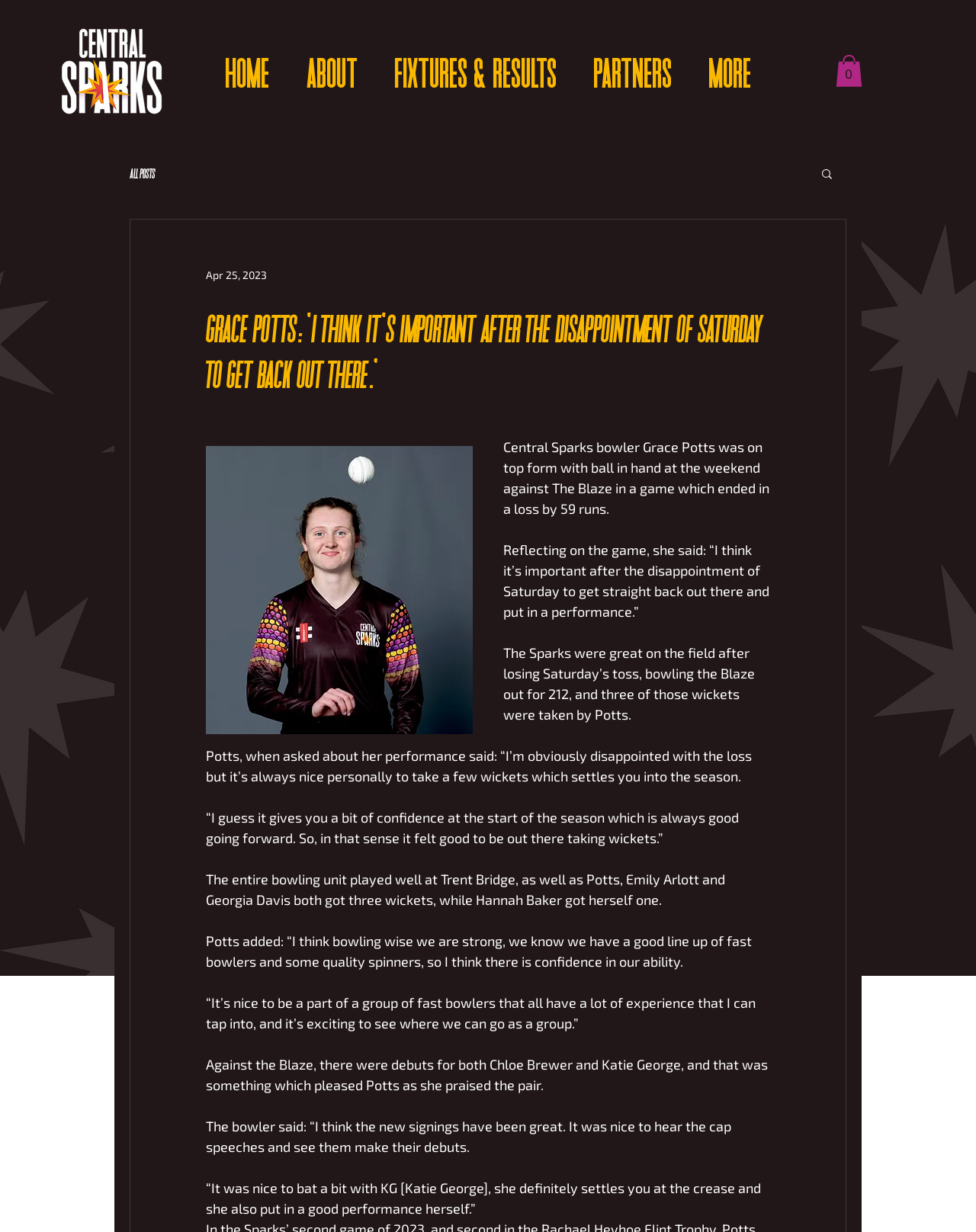Find the bounding box coordinates of the element to click in order to complete this instruction: "View the blog". The bounding box coordinates must be four float numbers between 0 and 1, denoted as [left, top, right, bottom].

[0.133, 0.116, 0.824, 0.165]